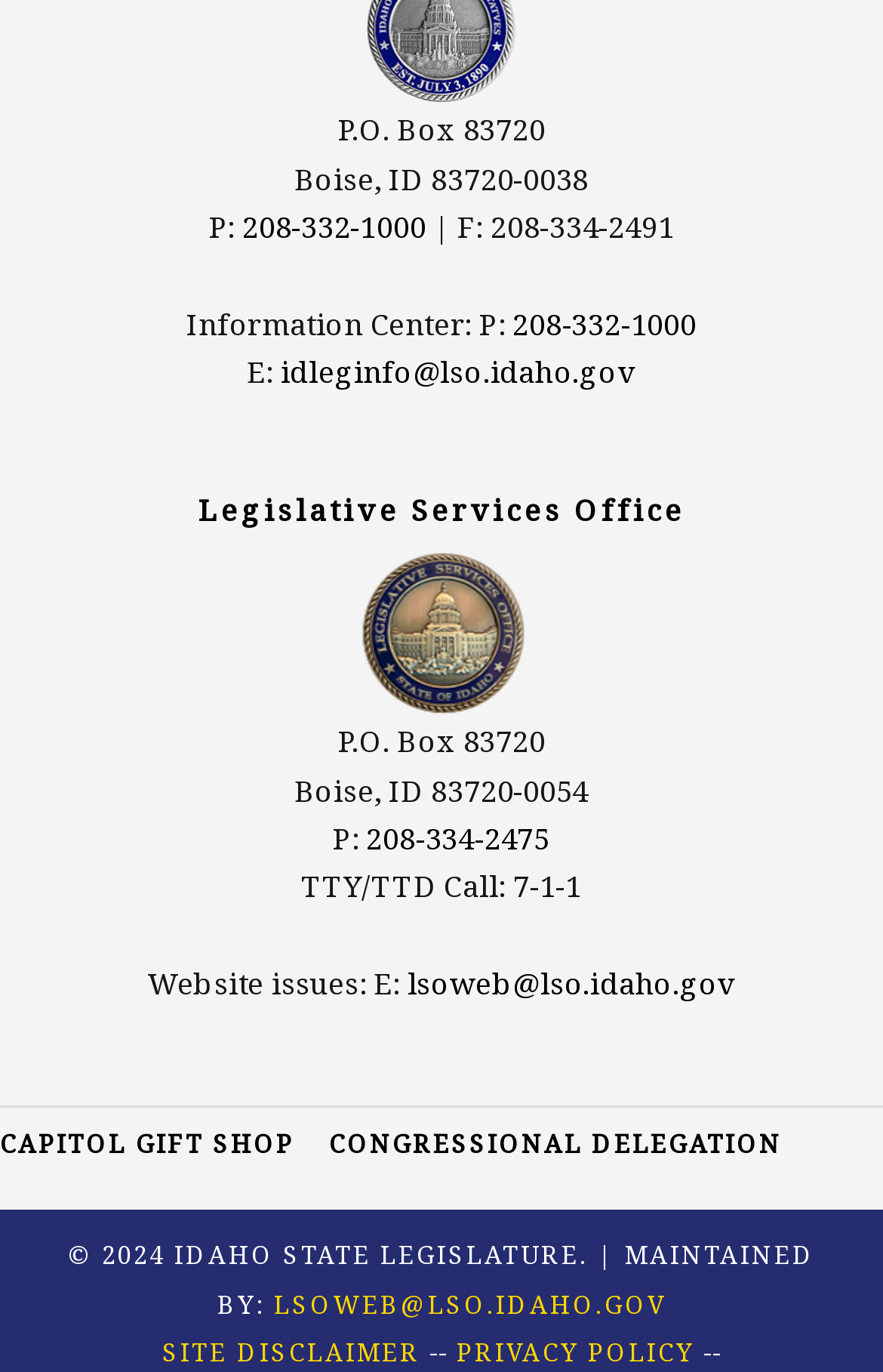Provide the bounding box coordinates of the section that needs to be clicked to accomplish the following instruction: "Call the information center."

[0.581, 0.22, 0.789, 0.25]